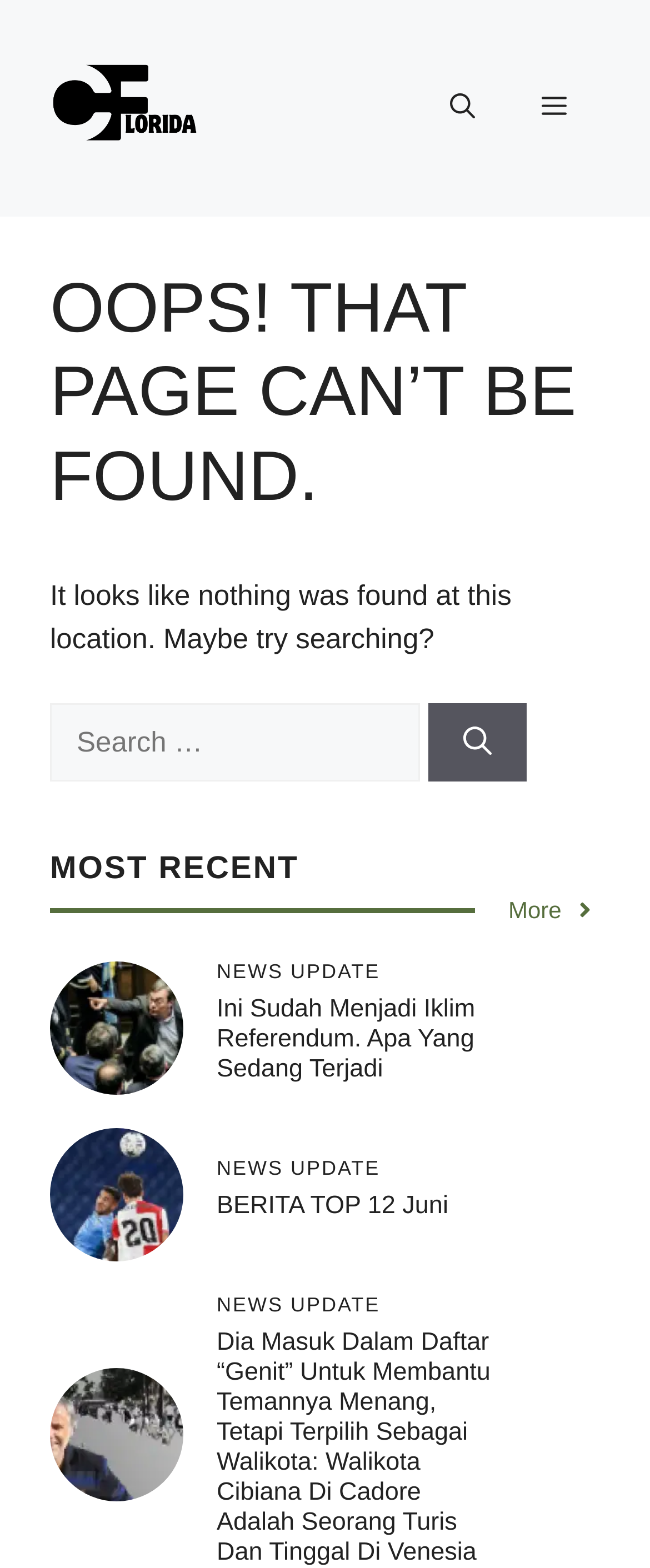Locate the bounding box coordinates of the clickable area needed to fulfill the instruction: "Open the search".

[0.641, 0.037, 0.782, 0.101]